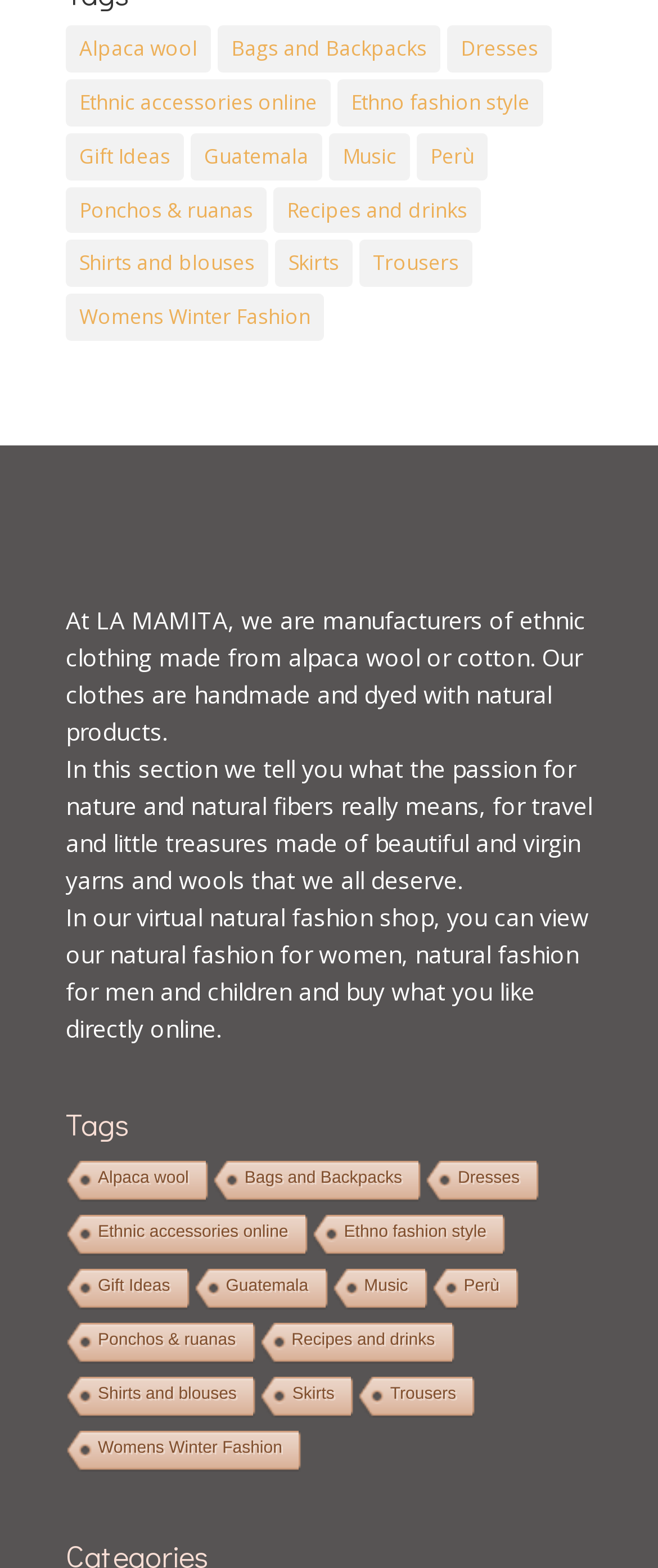Determine the bounding box coordinates of the clickable element necessary to fulfill the instruction: "Learn about natural fashion". Provide the coordinates as four float numbers within the 0 to 1 range, i.e., [left, top, right, bottom].

[0.1, 0.385, 0.89, 0.477]